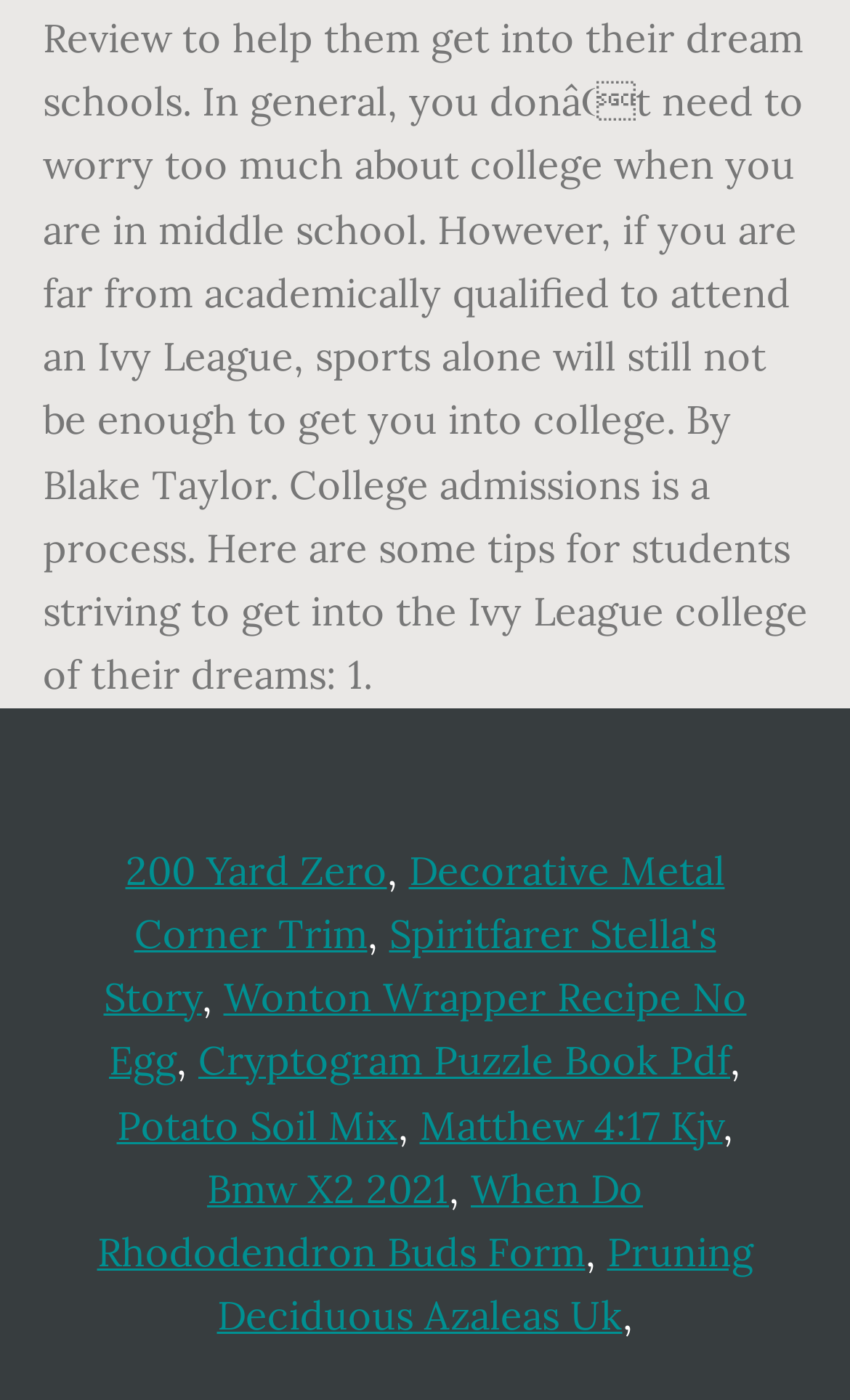Please identify the bounding box coordinates of the element I should click to complete this instruction: 'Read 'When Do Rhododendron Buds Form''. The coordinates should be given as four float numbers between 0 and 1, like this: [left, top, right, bottom].

[0.114, 0.831, 0.756, 0.912]